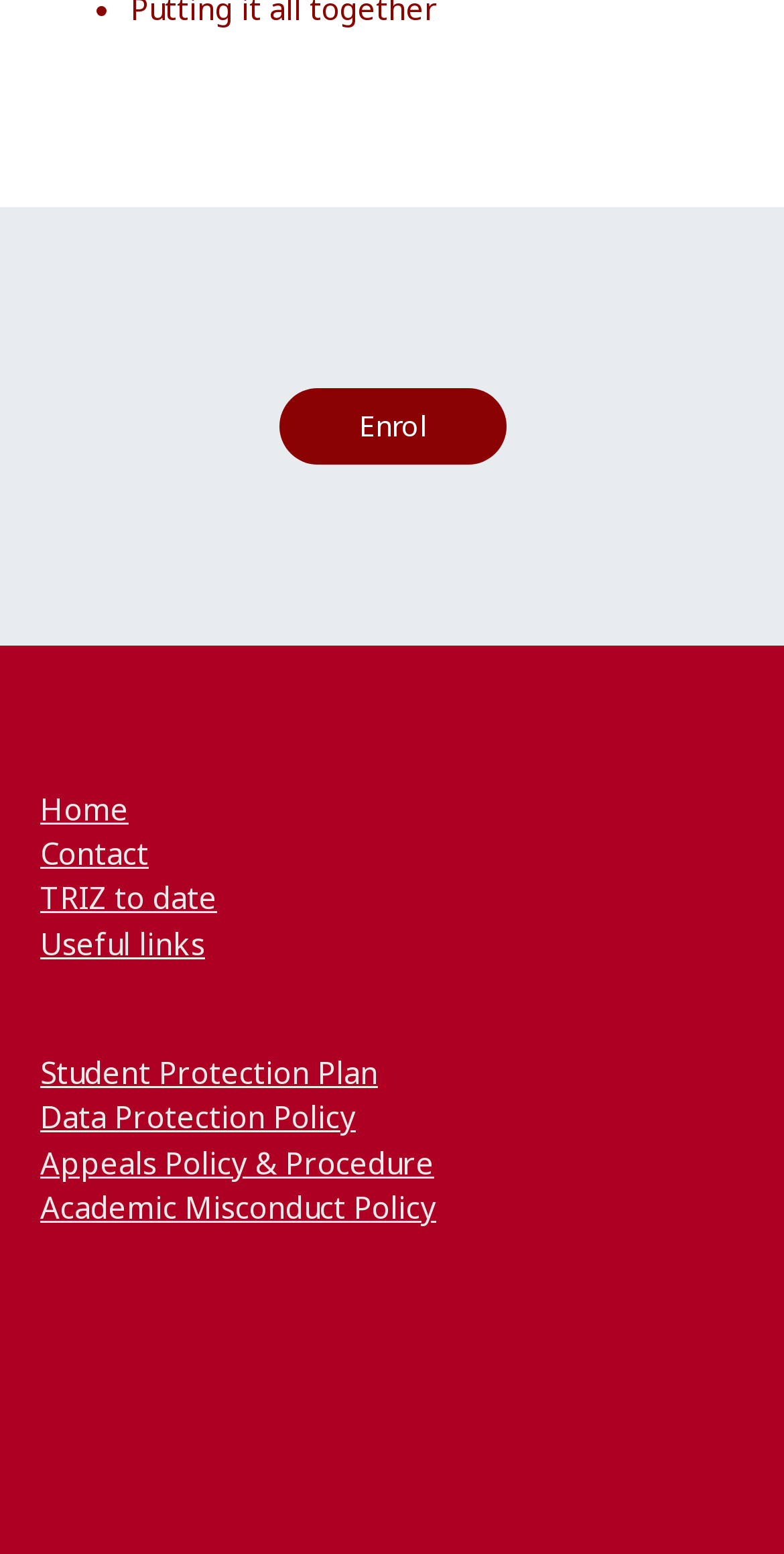Identify the bounding box of the HTML element described here: "Student Protection Plan". Provide the coordinates as four float numbers between 0 and 1: [left, top, right, bottom].

[0.051, 0.677, 0.482, 0.703]